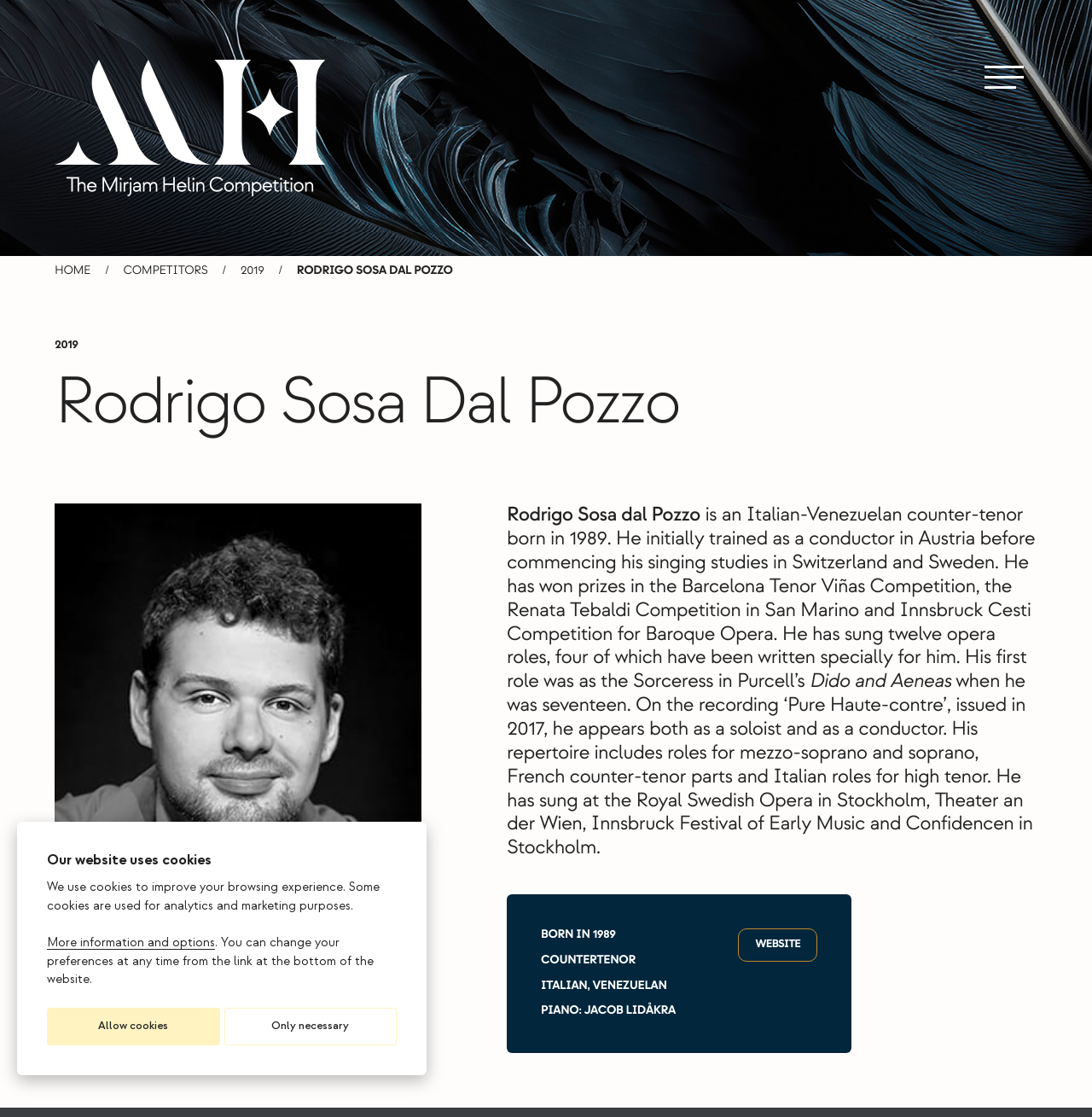Determine the bounding box coordinates for the element that should be clicked to follow this instruction: "Go to HOME page". The coordinates should be given as four float numbers between 0 and 1, in the format [left, top, right, bottom].

[0.05, 0.237, 0.083, 0.25]